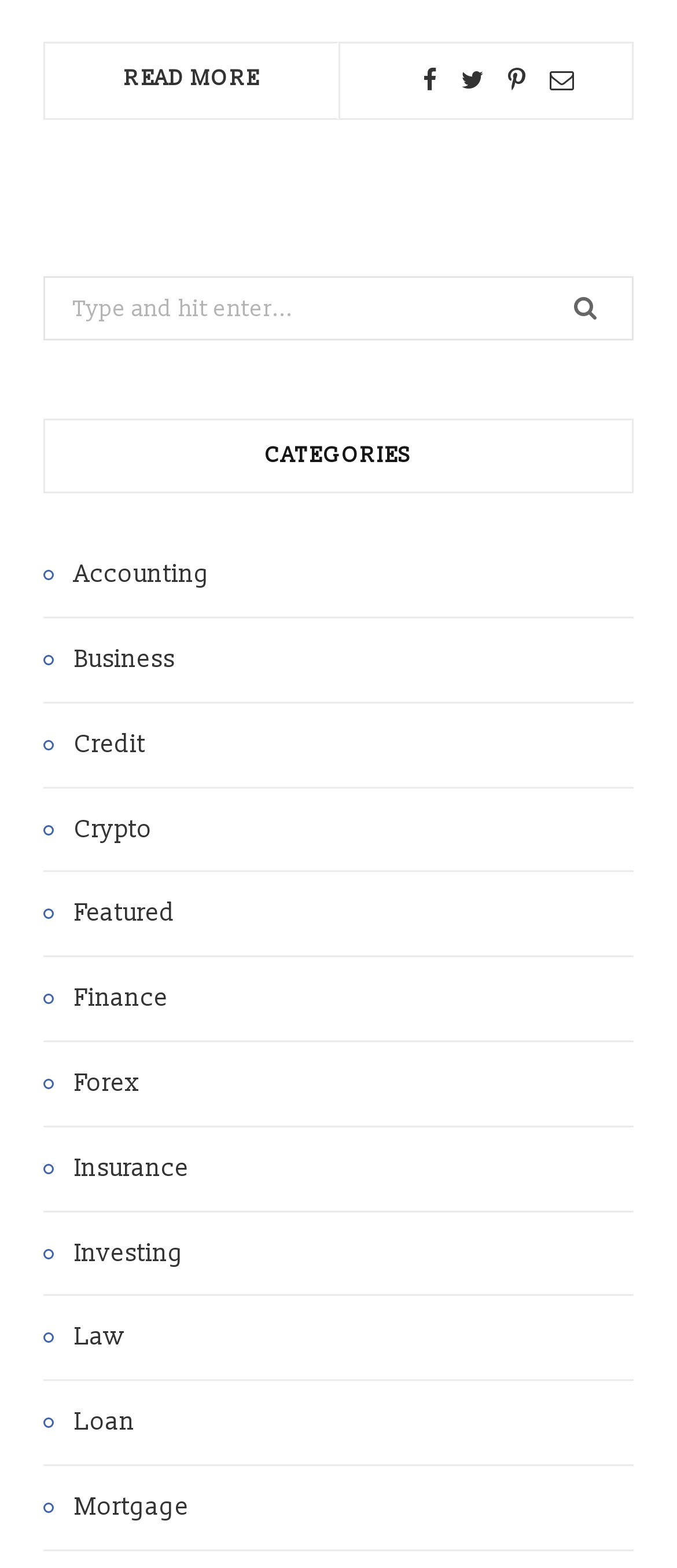Determine the bounding box coordinates of the region I should click to achieve the following instruction: "Click on the search button". Ensure the bounding box coordinates are four float numbers between 0 and 1, i.e., [left, top, right, bottom].

[0.797, 0.174, 0.936, 0.22]